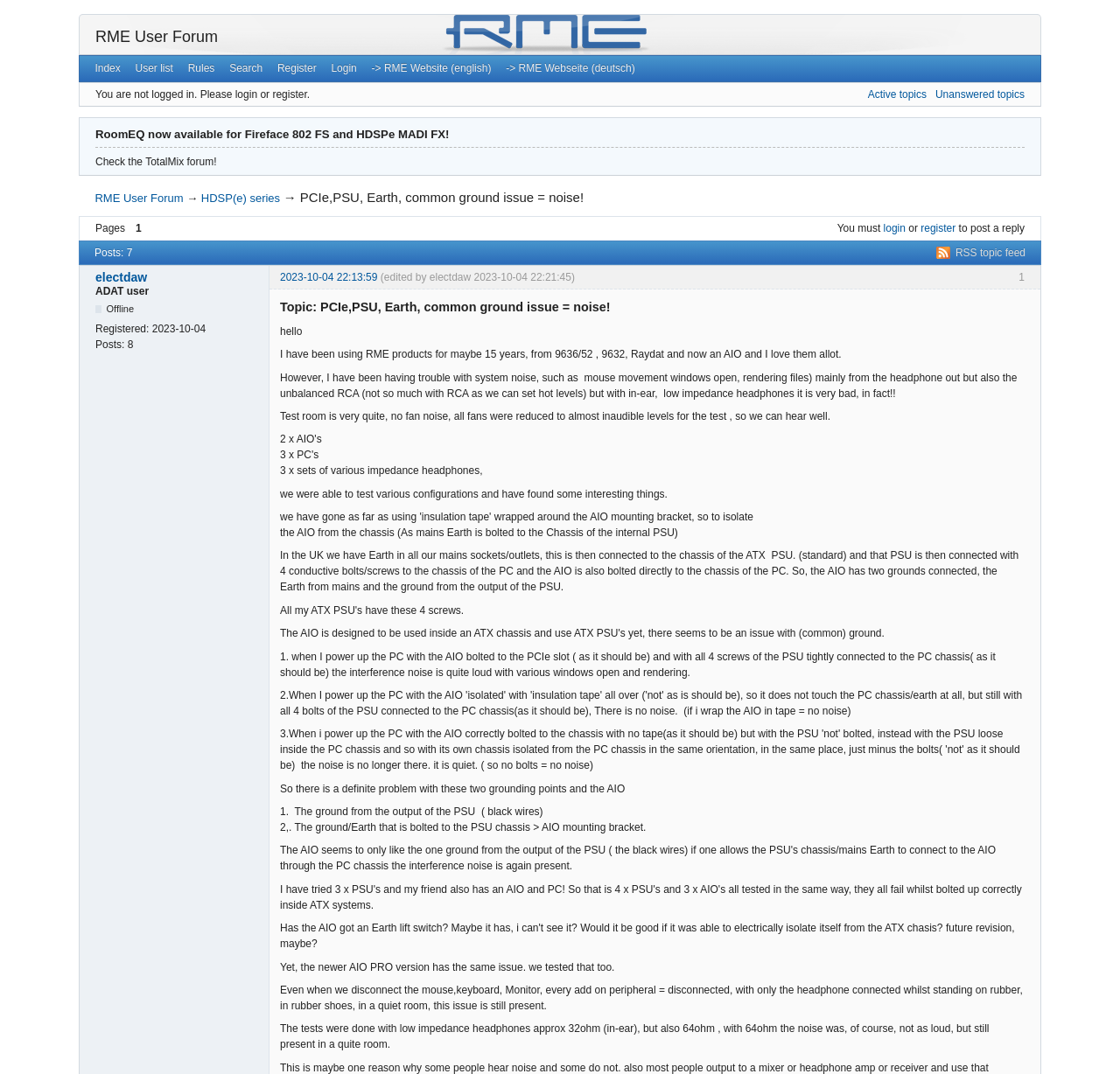What is the type of headphones used in the test?
Provide a detailed answer to the question using information from the image.

The type of headphones used in the test is in-ear, low impedance headphones, which is indicated by the text 'with low impedance headphones approx 32ohm (in-ear)' in the initial post.